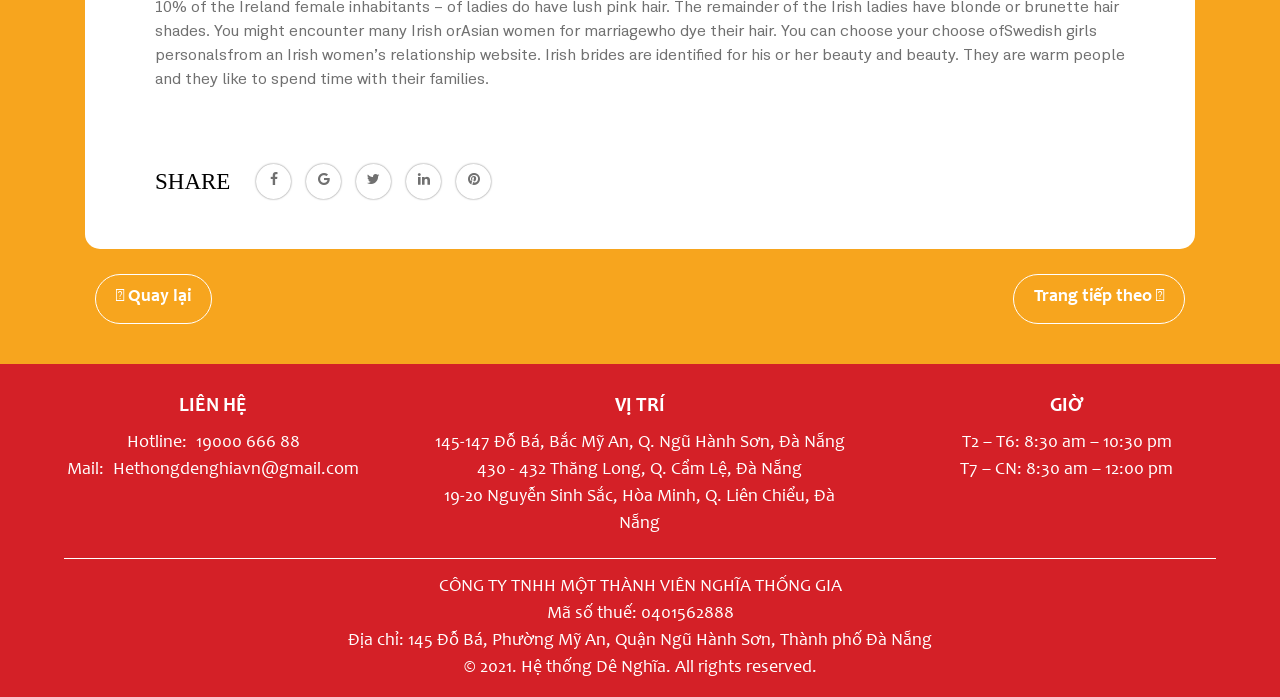What is the hotline number?
Please give a well-detailed answer to the question.

The hotline number can be found in the 'LIÊN HỆ' section, under the 'Hotline:' label, which is a StaticText element with the text 'Hotline: 1900 666 88'.